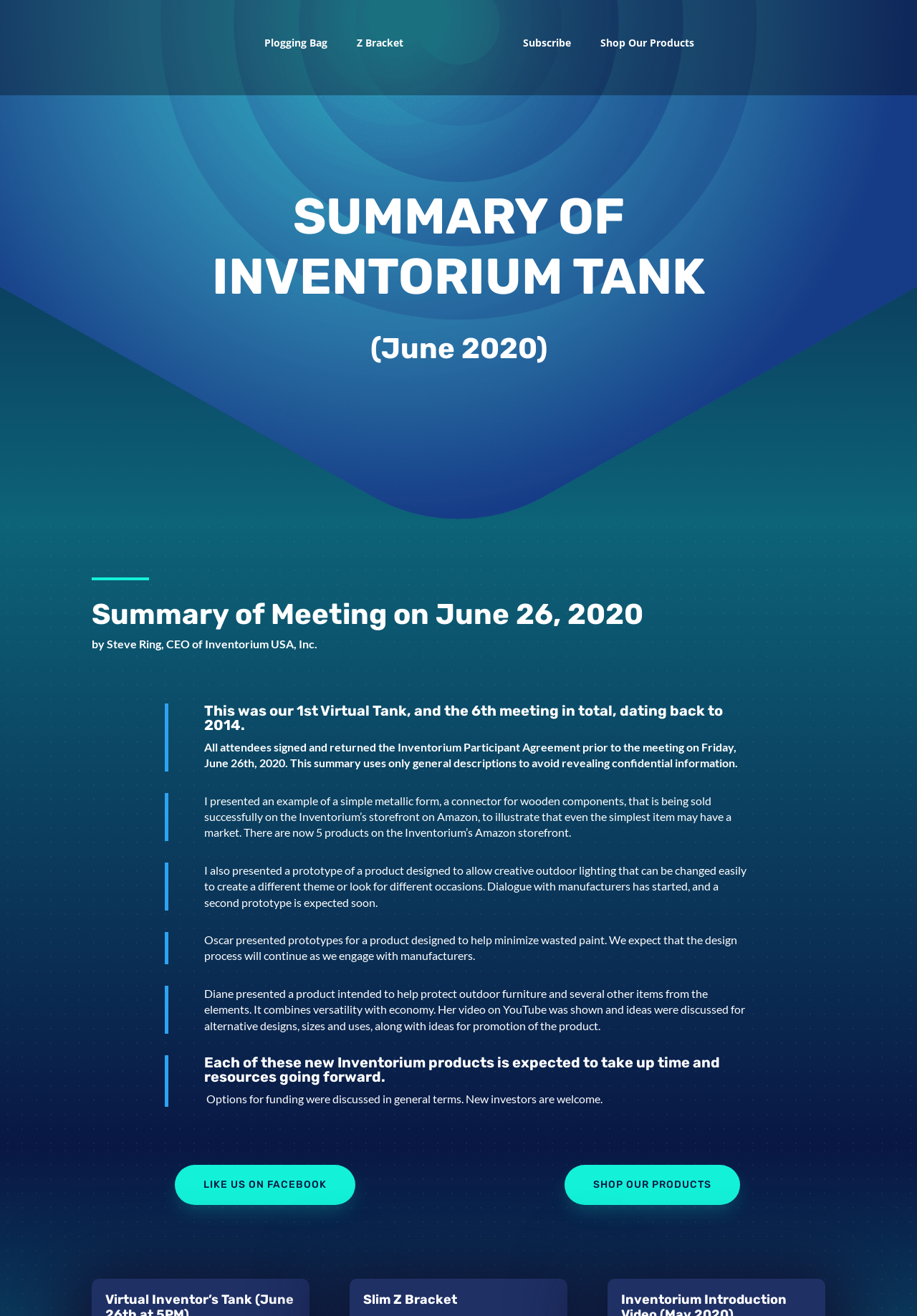Provide your answer in a single word or phrase: 
What is the name of the company mentioned in the webpage?

Inventorium USA, Inc.